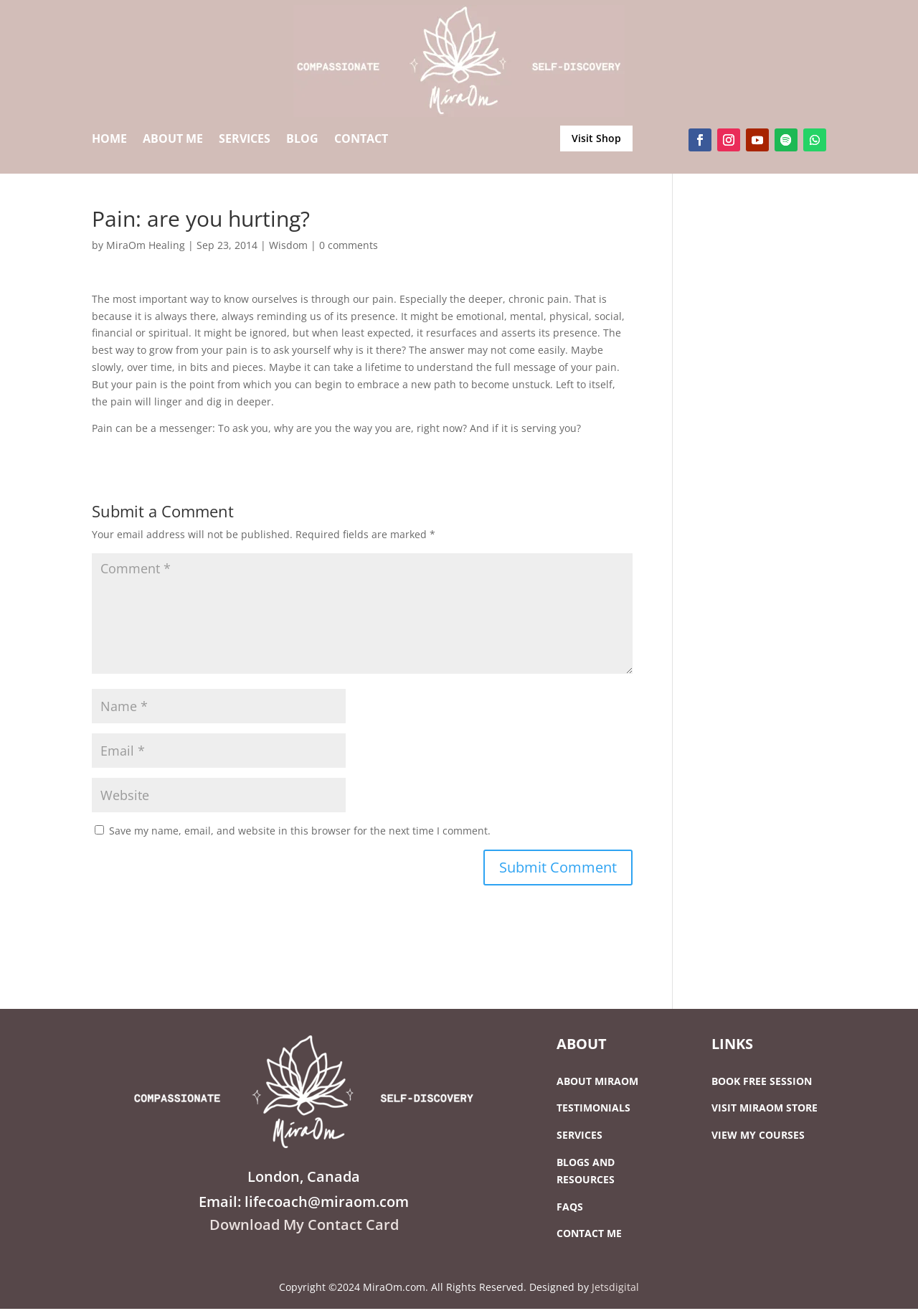Show the bounding box coordinates for the HTML element as described: "input value="Website" name="url"".

[0.1, 0.591, 0.377, 0.617]